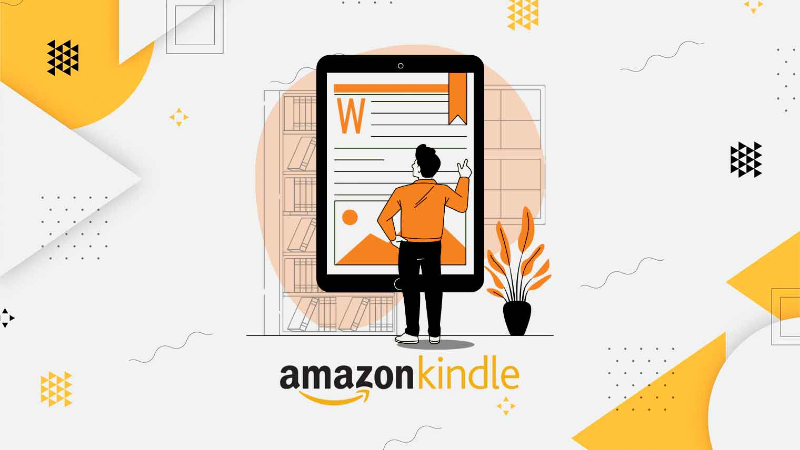Give a detailed explanation of what is happening in the image.

An illustrated graphic depicting a person standing in front of a large tablet, deeply engaged in the process of creating e-books. The character, dressed in an orange shirt and black pants, uses a pen to jot down notes or ideas on the screen, which displays an open document. Surrounding the tablet are various design elements, including geometric shapes and a potted plant, evoking a creative atmosphere. At the bottom, the familiar Amazon Kindle logo is prominently displayed in a stylish font, emphasizing the connection to e-book publishing and digital reading. This image encapsulates the theme of creating and selling e-books, highlighting the potential for utilizing AI tools in the process.